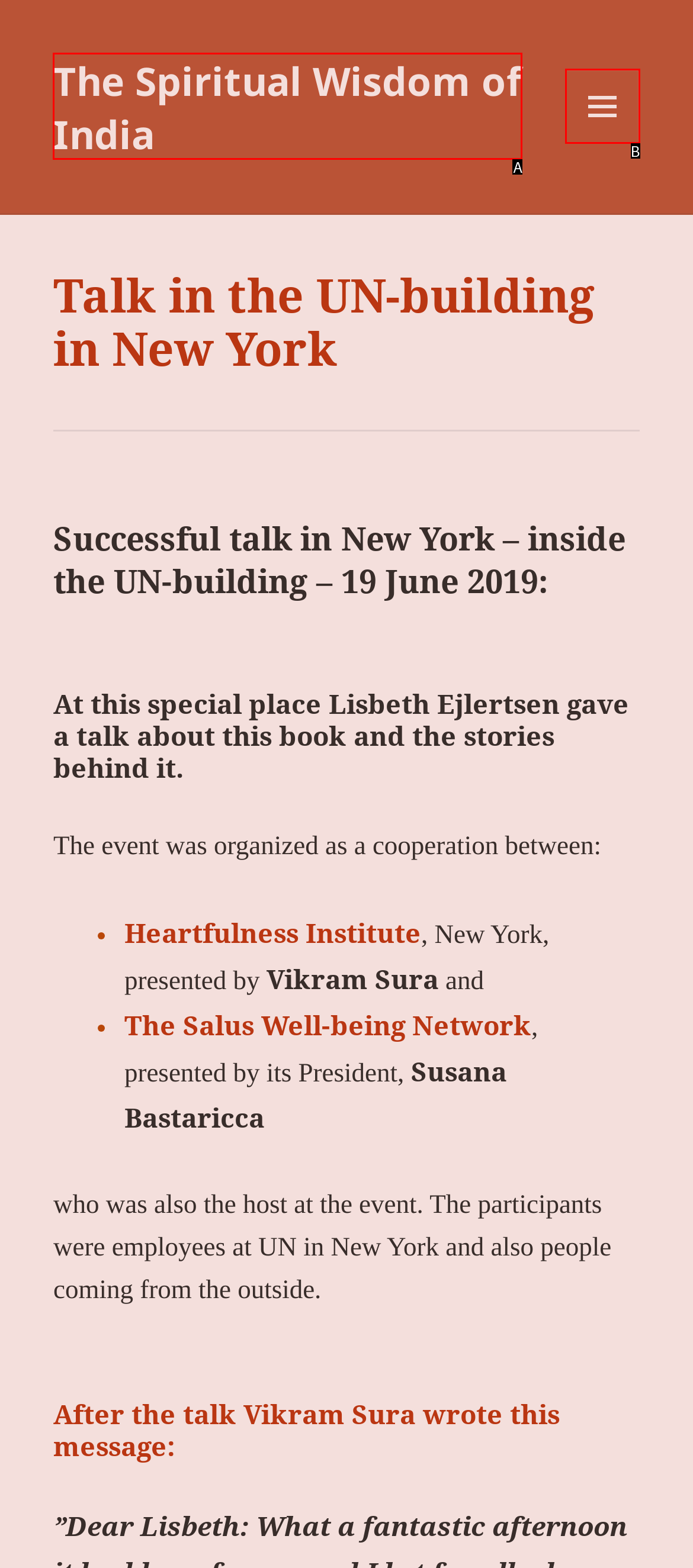Given the element description: The Spiritual Wisdom of India, choose the HTML element that aligns with it. Indicate your choice with the corresponding letter.

A